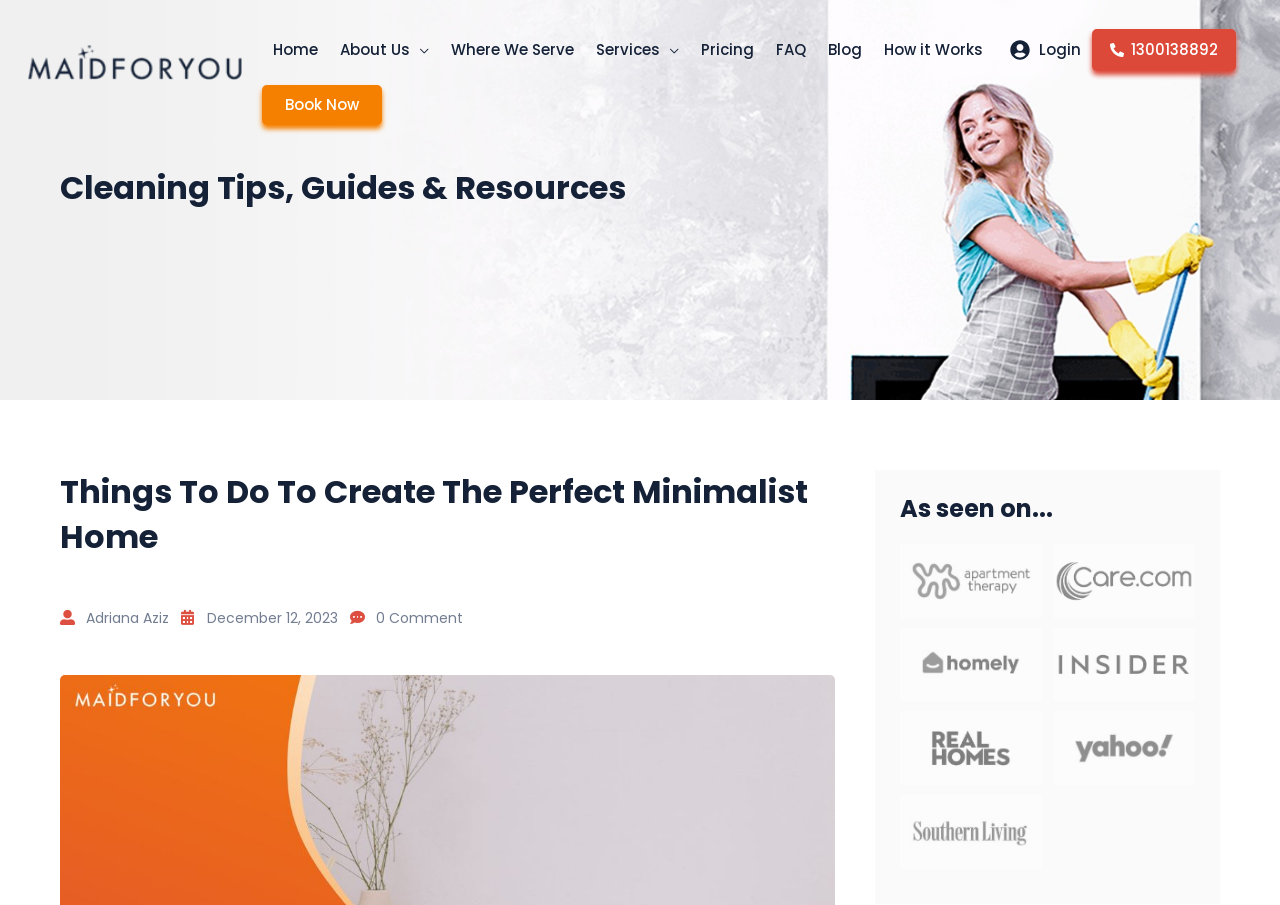Identify and provide the bounding box for the element described by: "About Us".

[0.257, 0.017, 0.344, 0.094]